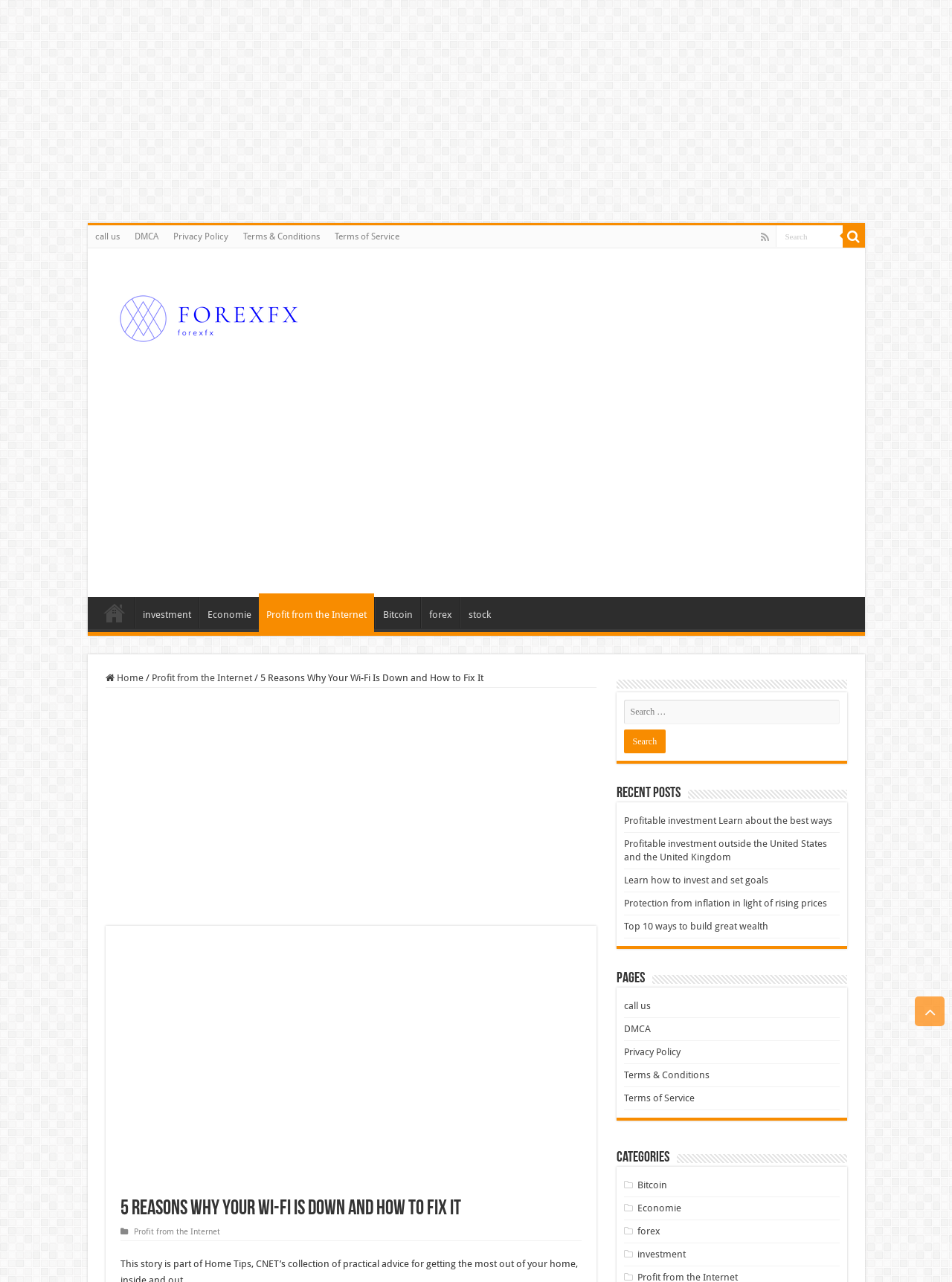What type of information is provided in the 'Home Tips' section?
Refer to the image and give a detailed answer to the query.

The 'Home Tips' section is listed as a part of the website's content, suggesting that it provides tips or advice related to the website's topic. The exact nature of the tips is not specified, but it is likely that they are related to Wi-Fi or internet connectivity, given the website's main topic.